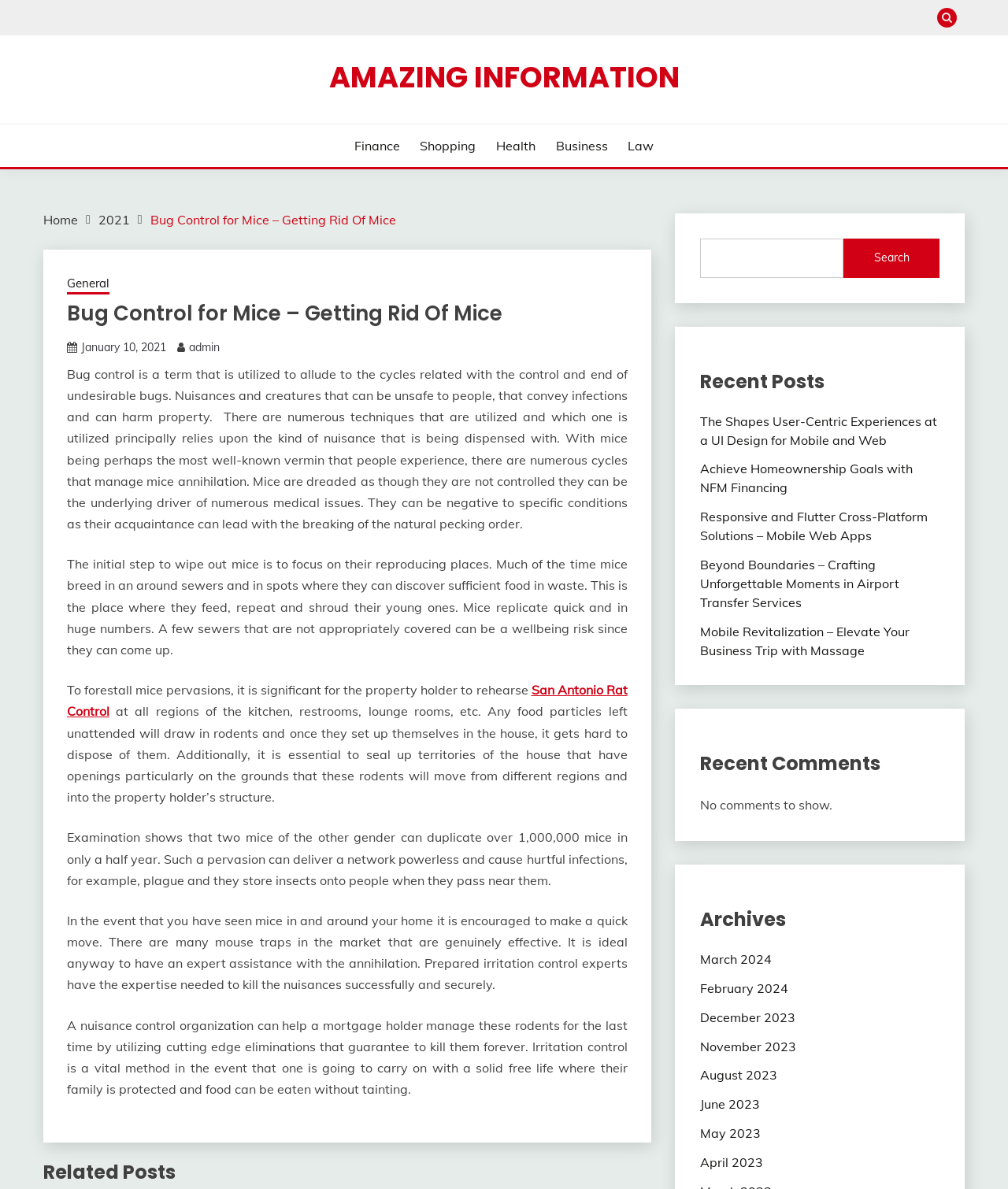What is the purpose of a pest control organization?
Respond to the question with a well-detailed and thorough answer.

The webpage suggests that a pest control organization can help homeowners manage and eliminate pests, such as mice, from their properties, ensuring a safe and healthy living environment.